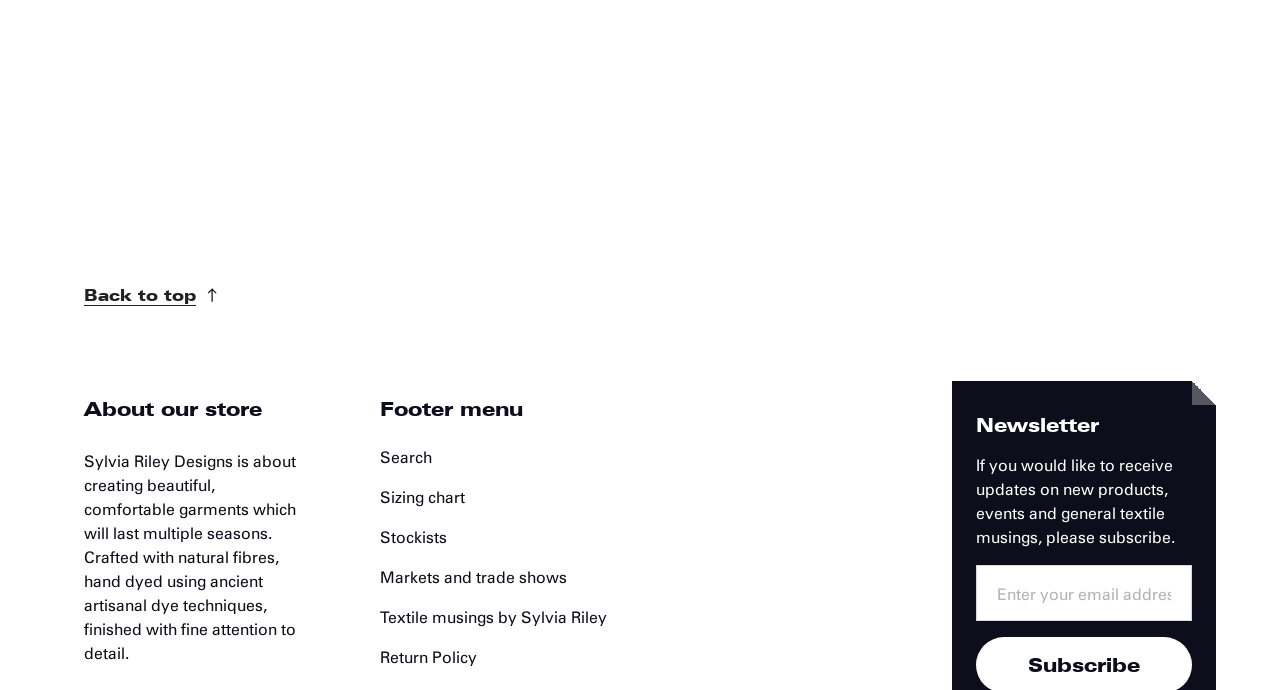Based on the image, give a detailed response to the question: What is the purpose of the garments created by the store?

The purpose of the garments created by the store can be inferred from the description 'Sylvia Riley Designs is about creating beautiful, comfortable garments which will last multiple seasons.' which suggests that the garments are designed to be long-lasting.